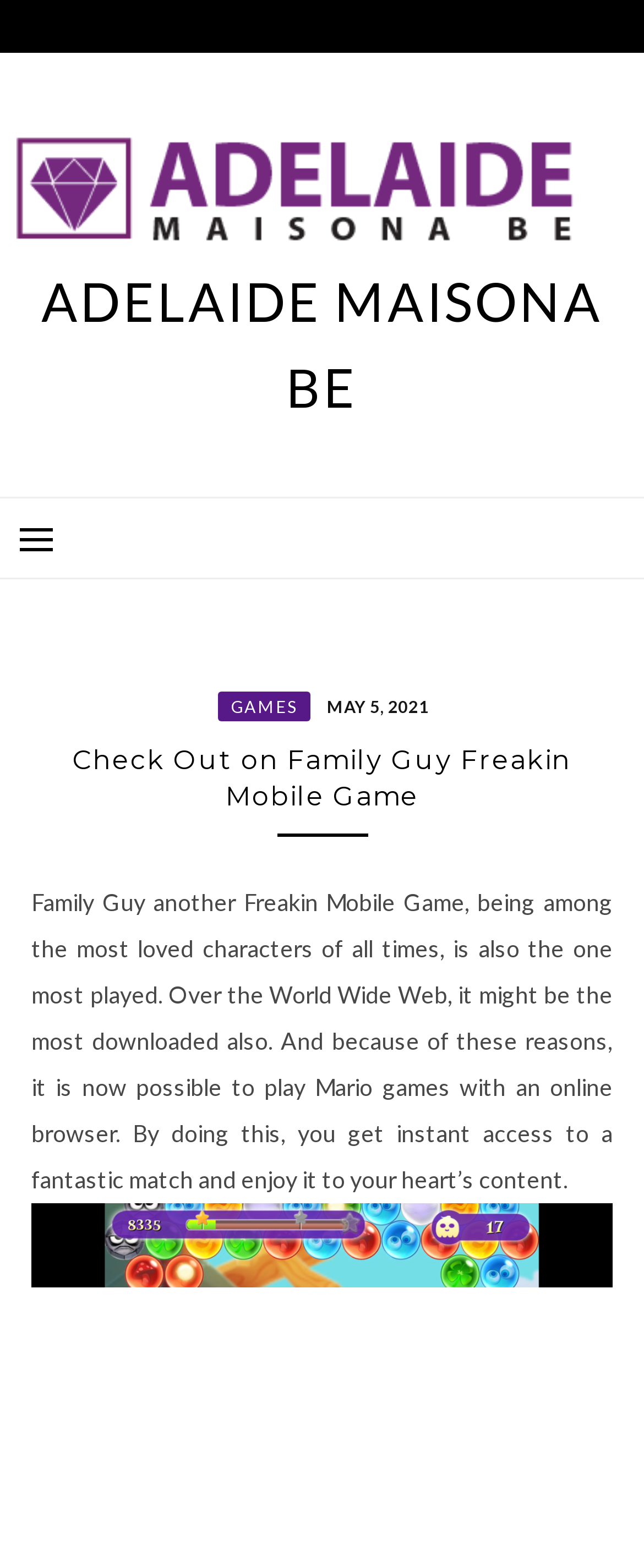What is the date mentioned on the webpage?
Look at the image and respond to the question as thoroughly as possible.

The date can be found in the link element 'MAY 5, 2021' which is a child of the HeaderAsNonLandmark element and has a time element as its child.